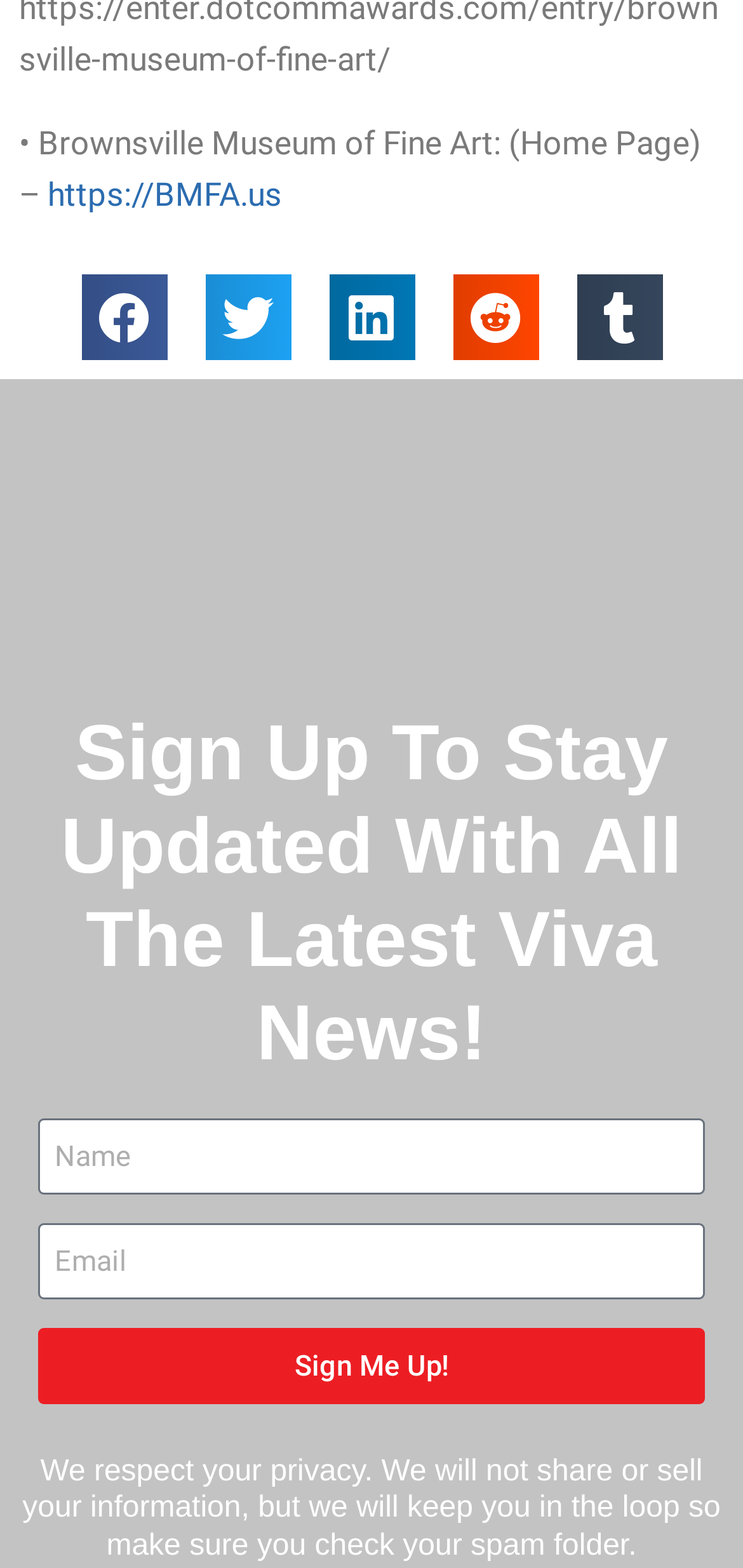Determine the bounding box coordinates for the HTML element described here: "aria-label="Share on tumblr"".

[0.776, 0.174, 0.891, 0.229]